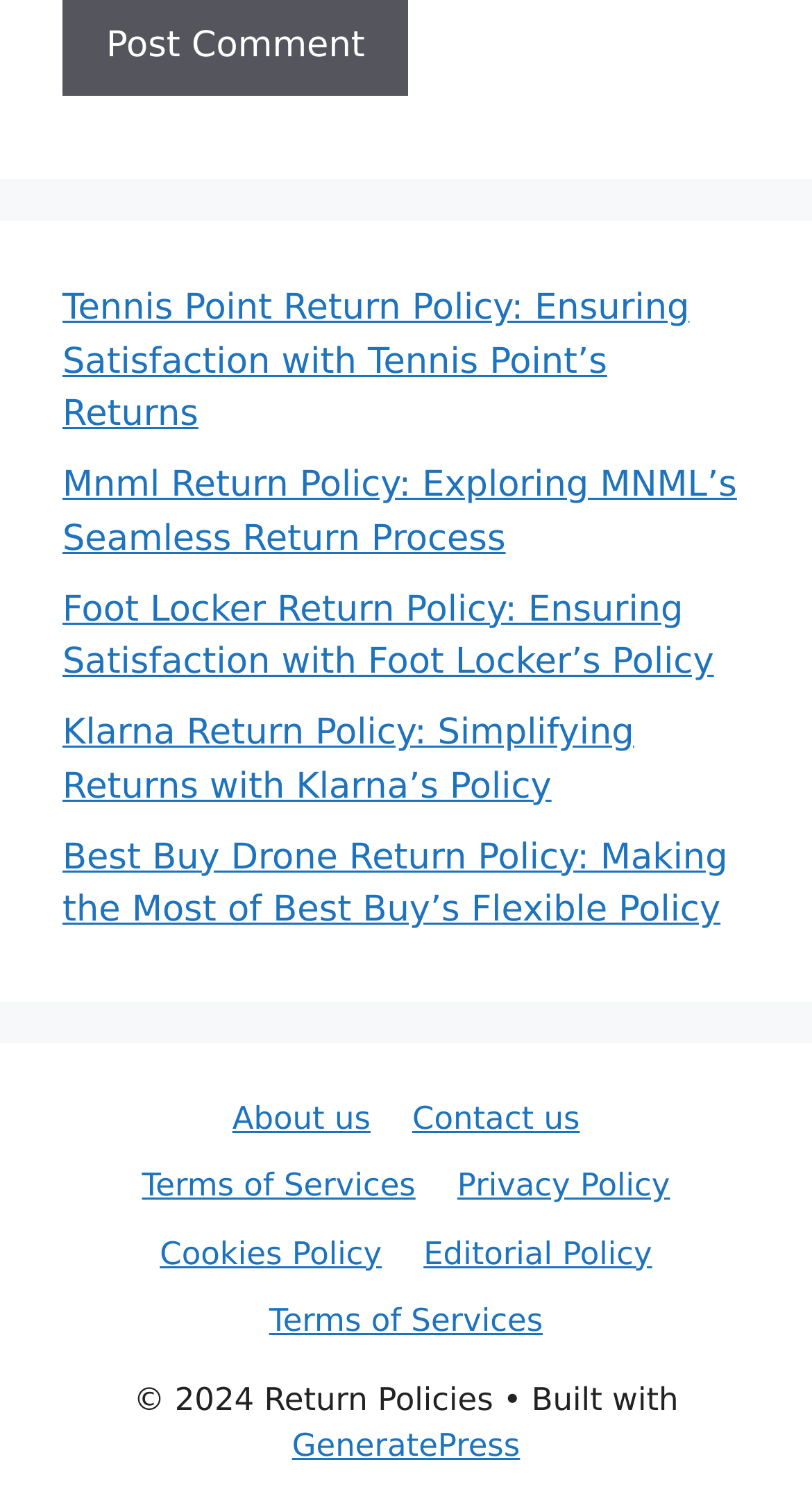What is the copyright year of the webpage?
Offer a detailed and full explanation in response to the question.

The copyright information is displayed at the bottom of the webpage, which states '© 2024 Return Policies'. This indicates that the webpage's copyright year is 2024.